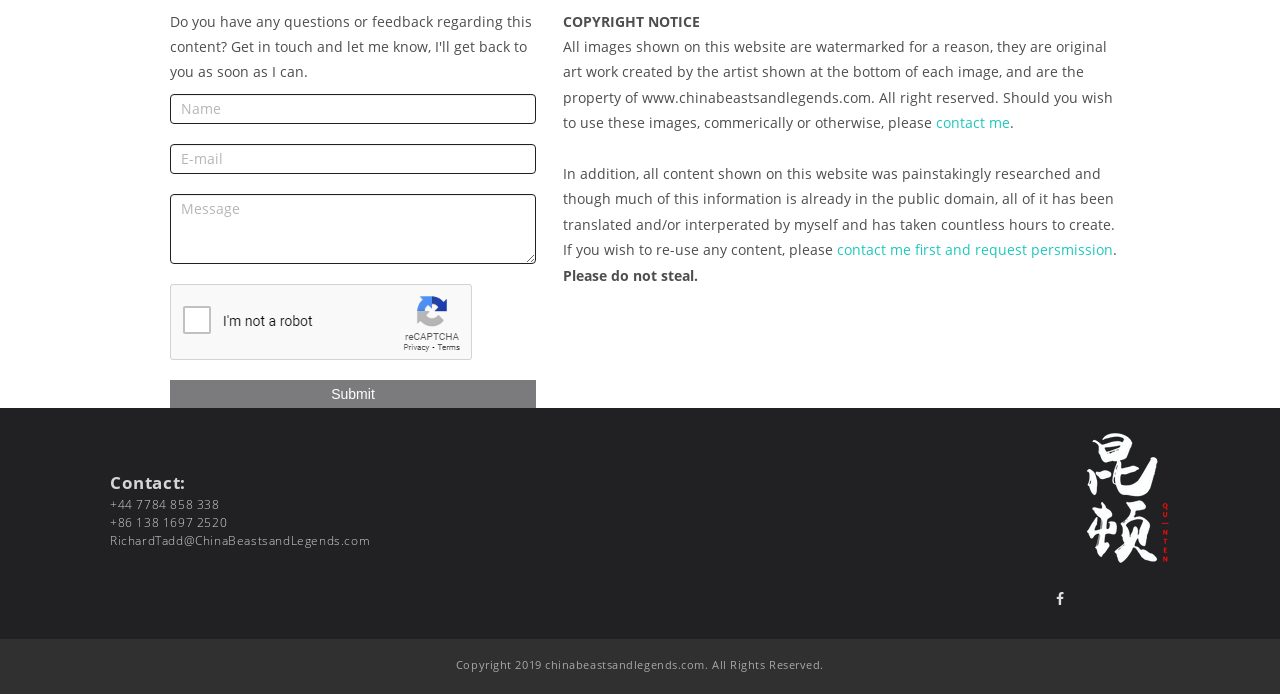What is the contact email of the artist?
Using the image as a reference, give an elaborate response to the question.

The contact email of the artist is RichardTadd@ChinaBeastsandLegends.com, which is provided at the bottom of the webpage along with other contact information.